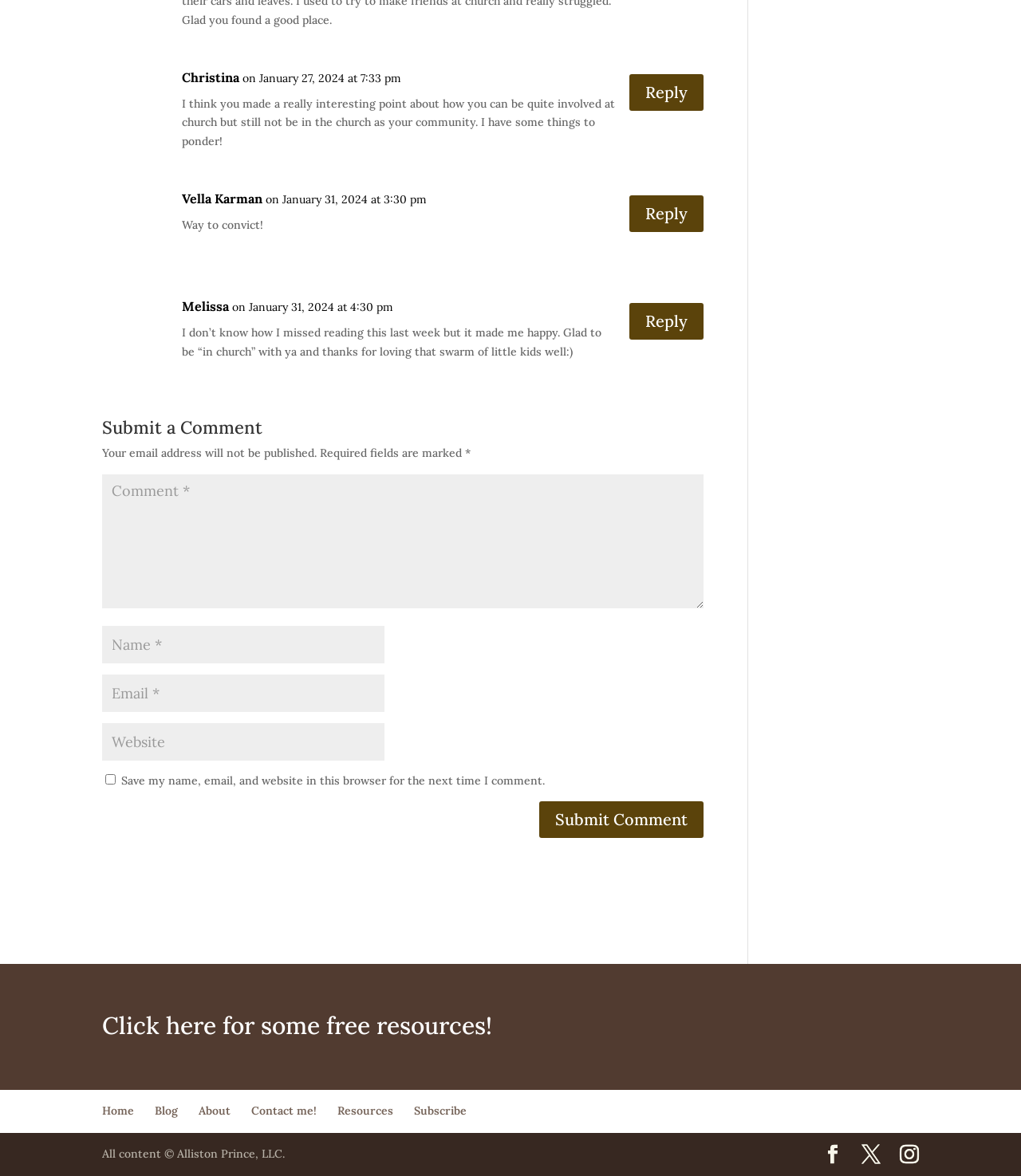Please analyze the image and provide a thorough answer to the question:
What is the name of the first commenter?

I found the first commenter's name by looking at the first article element, which contains a StaticText element with the text 'Christina'.